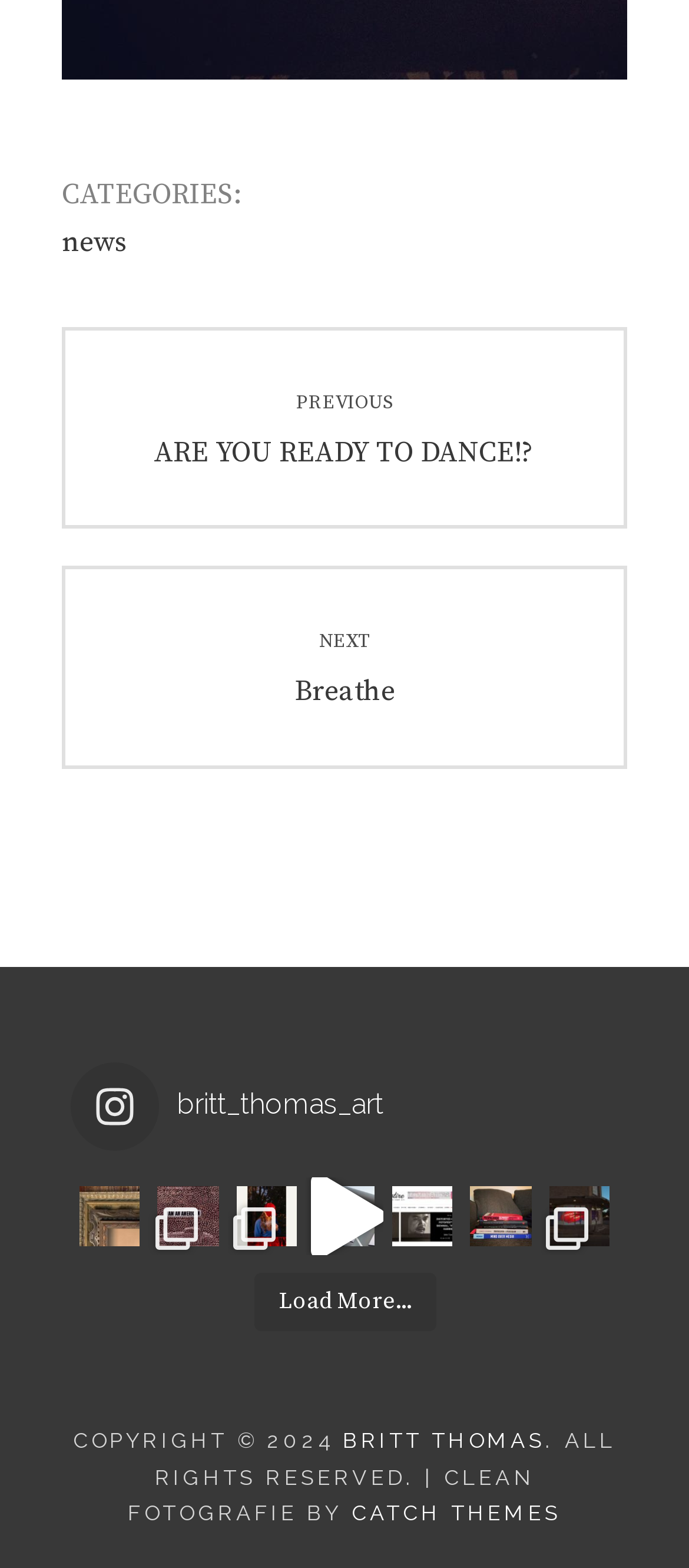Provide a brief response using a word or short phrase to this question:
How many links are there in the complementary section?

8